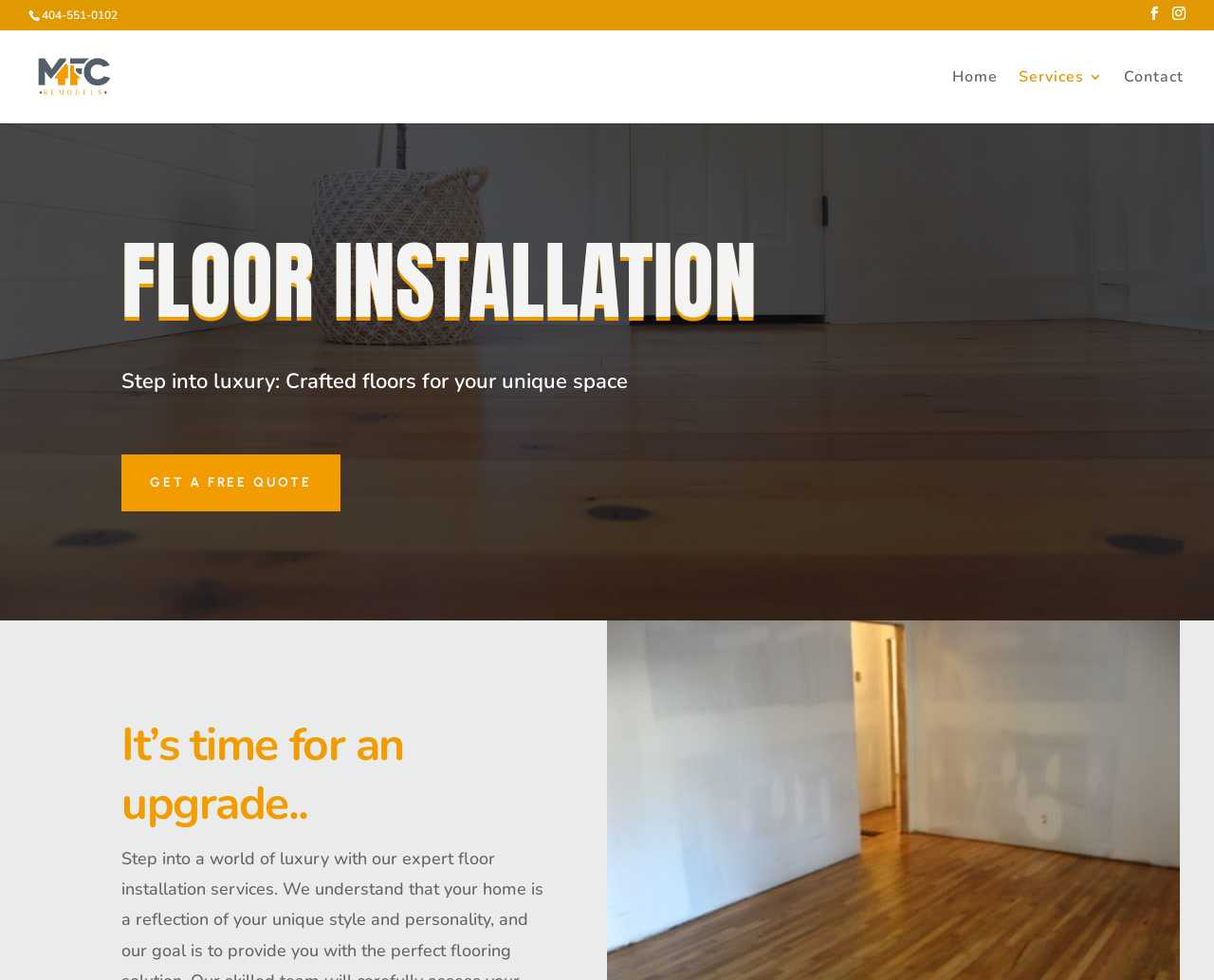Generate a comprehensive description of the webpage.

The webpage is about floor installation services offered by mfcremodels. At the top left, there is a phone number "404-551-0102" and a logo of mfcremodels, which is an image. To the right of the logo, there are three social media icons. Below the logo, there is a navigation menu with links to "Home", "Services 3", and "Contact".

The main content of the webpage is divided into sections. The first section has a heading "FLOOR INSTALLATION" in a large font, followed by a subheading "Step into luxury: Crafted floors for your unique space". Below the subheading, there is a call-to-action button "GET A FREE QUOTE 5".

The second section has a heading "It’s time for an upgrade.." which takes up a significant portion of the page. There are no images in the main content area, but the logo and social media icons are present at the top. Overall, the webpage has a simple and clean layout, with a focus on promoting the floor installation services offered by mfcremodels.